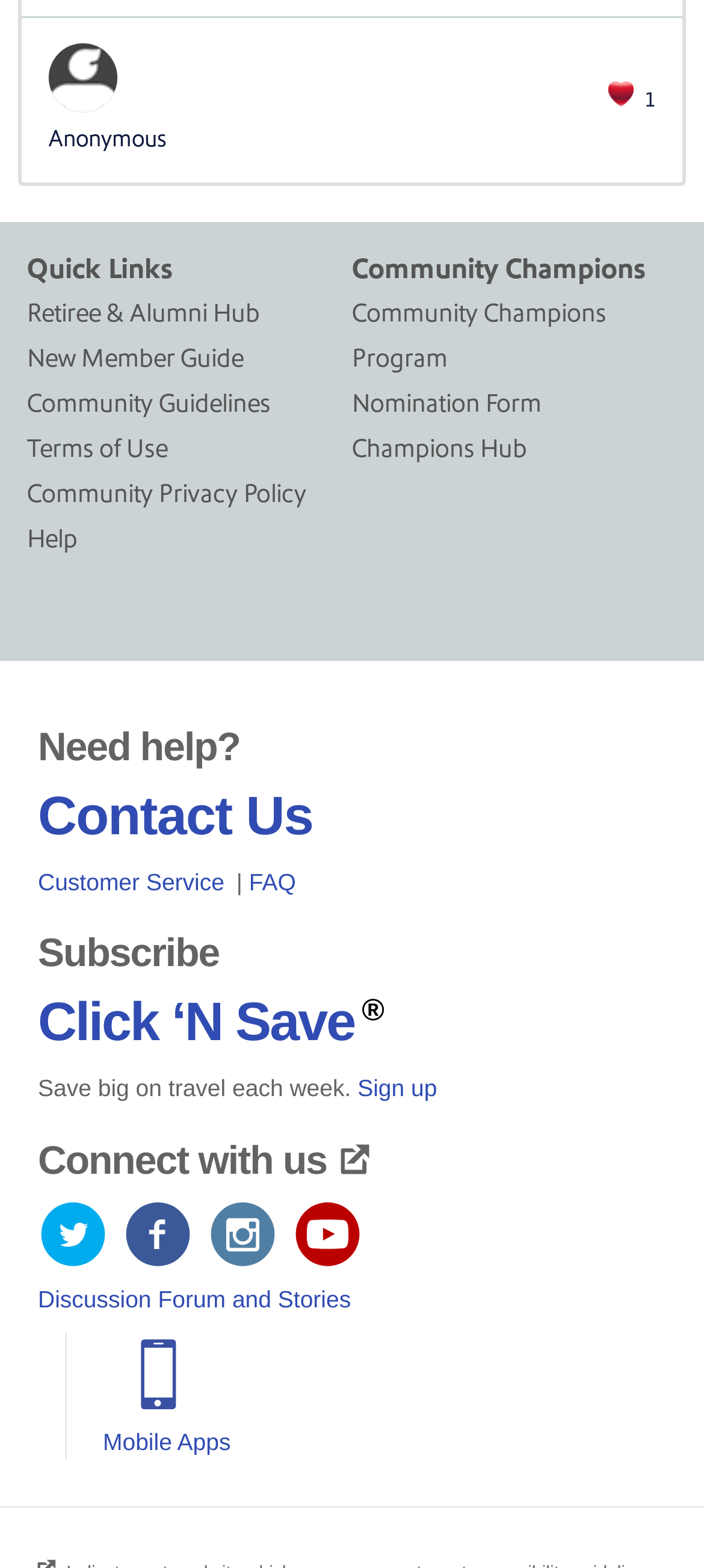What is the name of the newsletter?
Provide a detailed answer to the question using information from the image.

The link with the OCR text 'Sign up for Click N Save' is located under the heading 'Subscribe', indicating that Click N Save is the name of the newsletter.